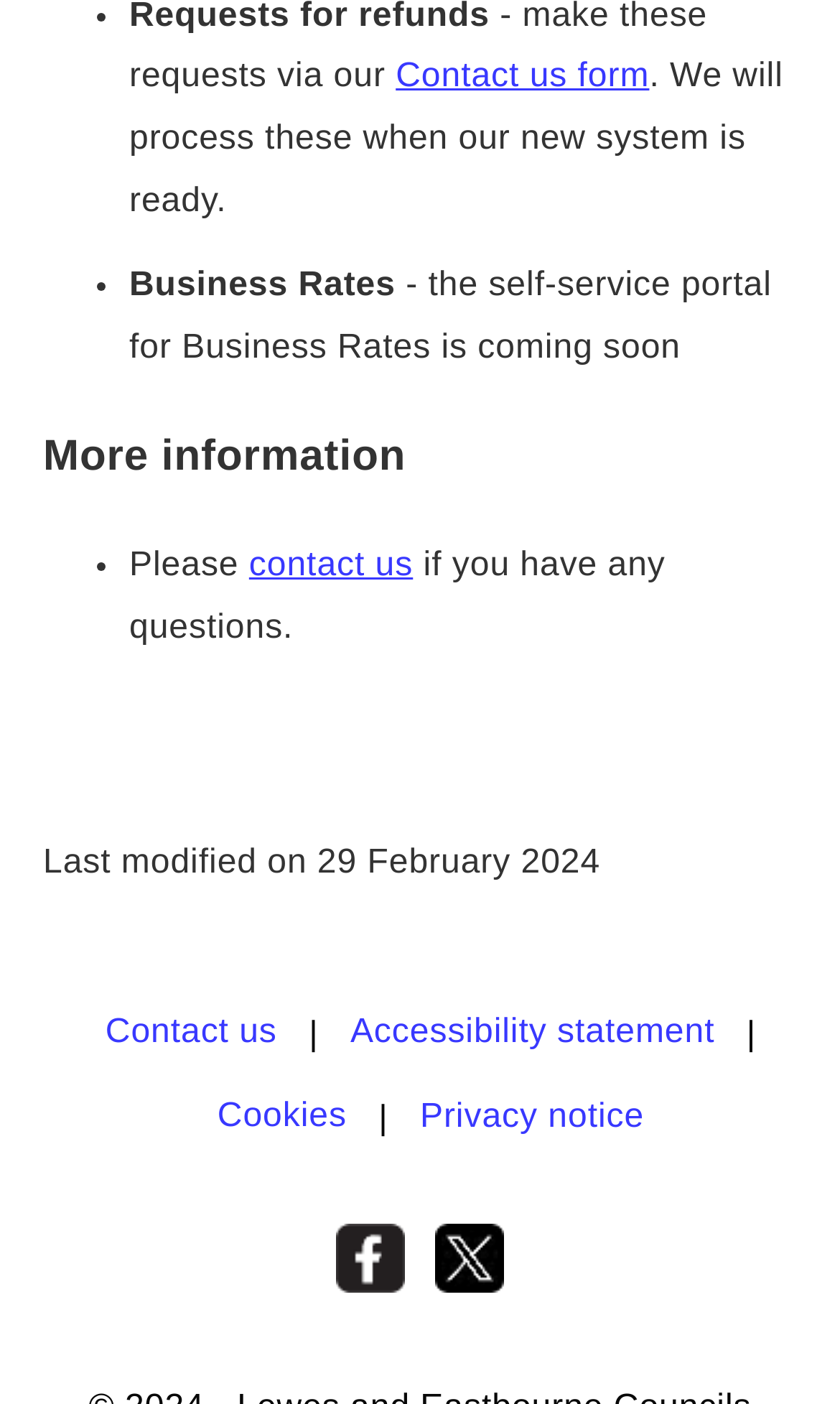Give a one-word or phrase response to the following question: How many links are present in the webpage?

7